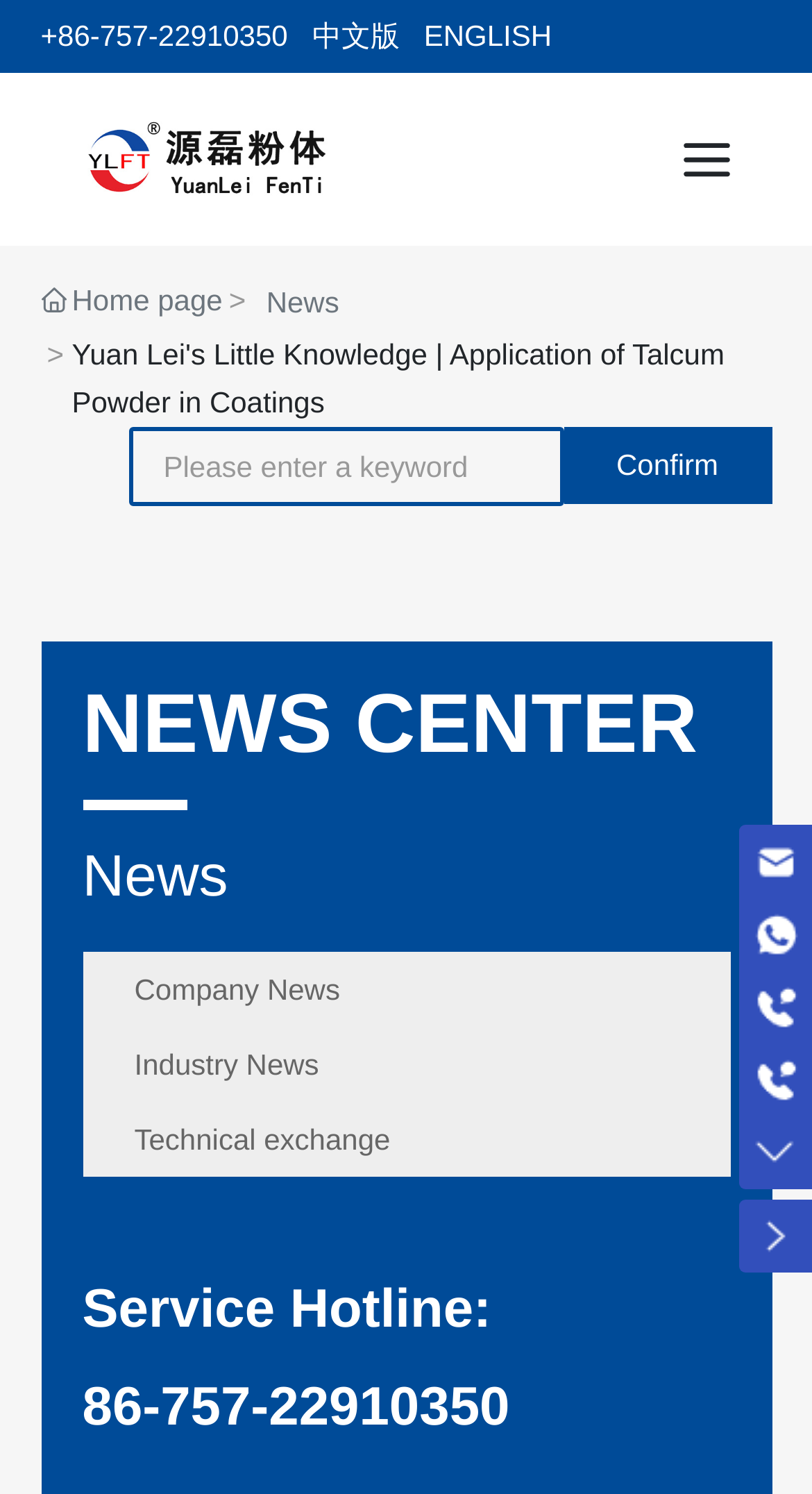Find and specify the bounding box coordinates that correspond to the clickable region for the instruction: "View tags".

None